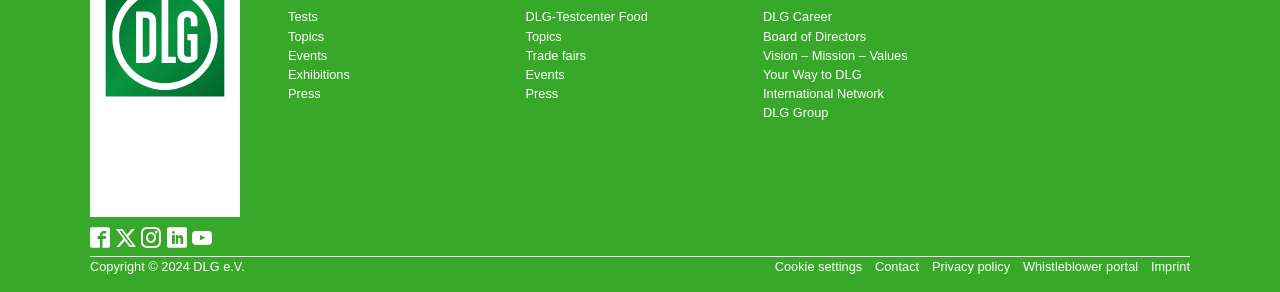Identify the bounding box coordinates of the clickable region to carry out the given instruction: "Visit DLG-Testcenter Food".

[0.411, 0.025, 0.559, 0.091]